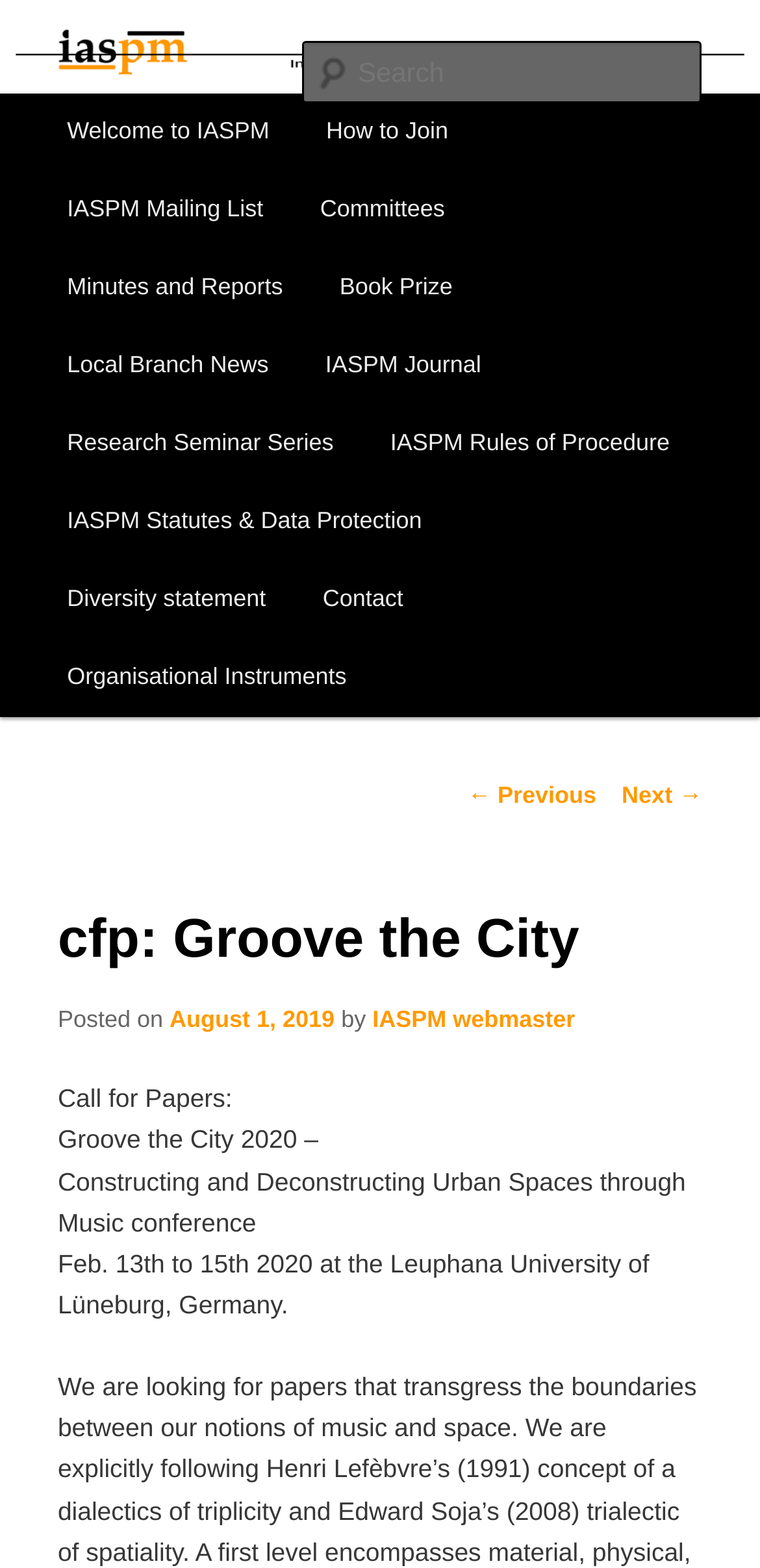Determine the bounding box coordinates (top-left x, top-left y, bottom-right x, bottom-right y) of the UI element described in the following text: IASPM

[0.076, 0.091, 0.271, 0.124]